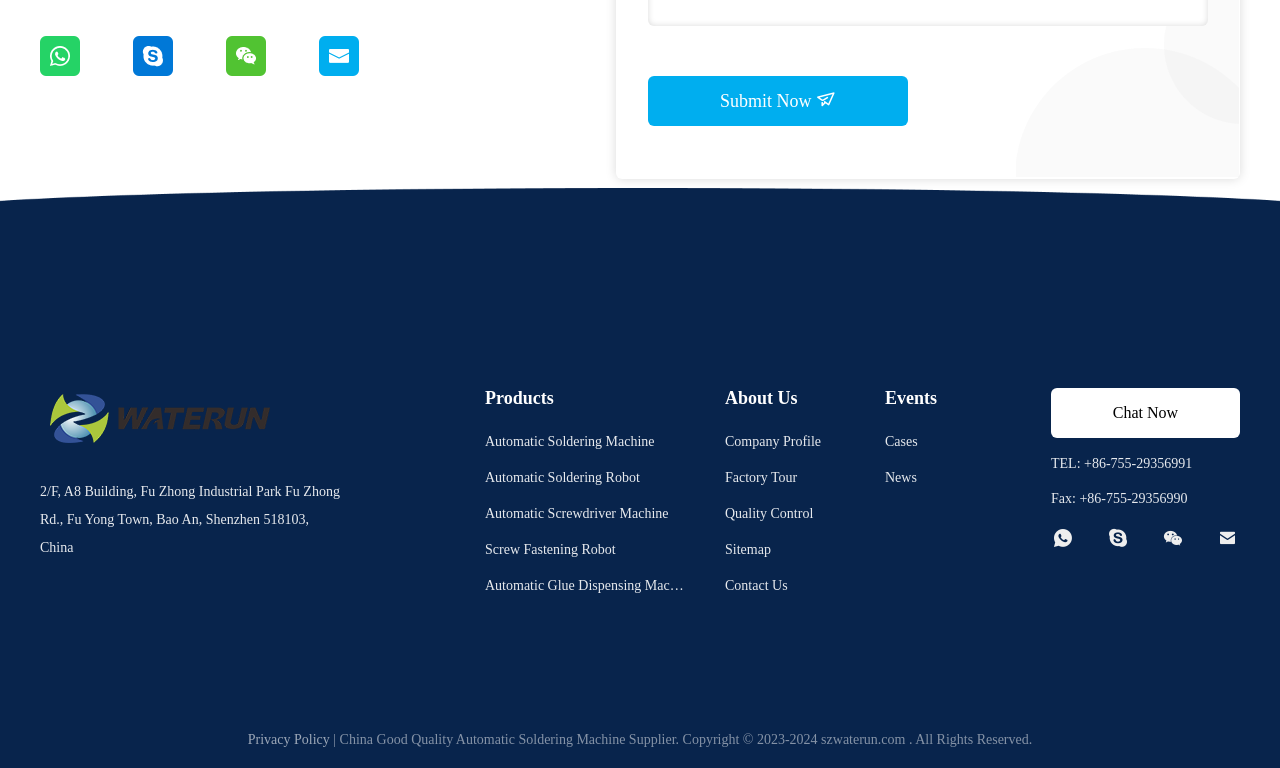Locate the bounding box coordinates of the area you need to click to fulfill this instruction: 'View Company Profile'. The coordinates must be in the form of four float numbers ranging from 0 to 1: [left, top, right, bottom].

[0.566, 0.559, 0.66, 0.593]